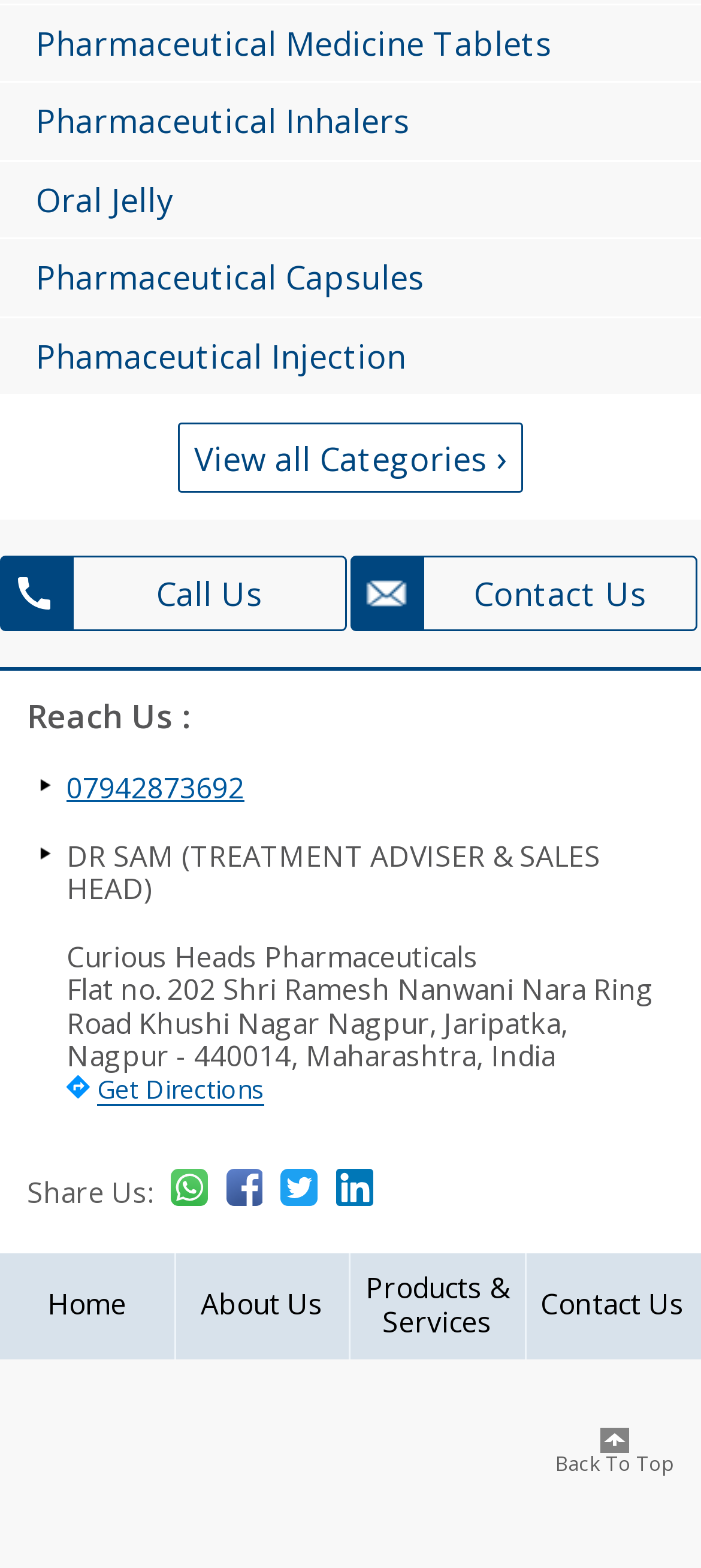What is the address of the company?
Refer to the image and provide a one-word or short phrase answer.

Nagpur, Maharashtra, India